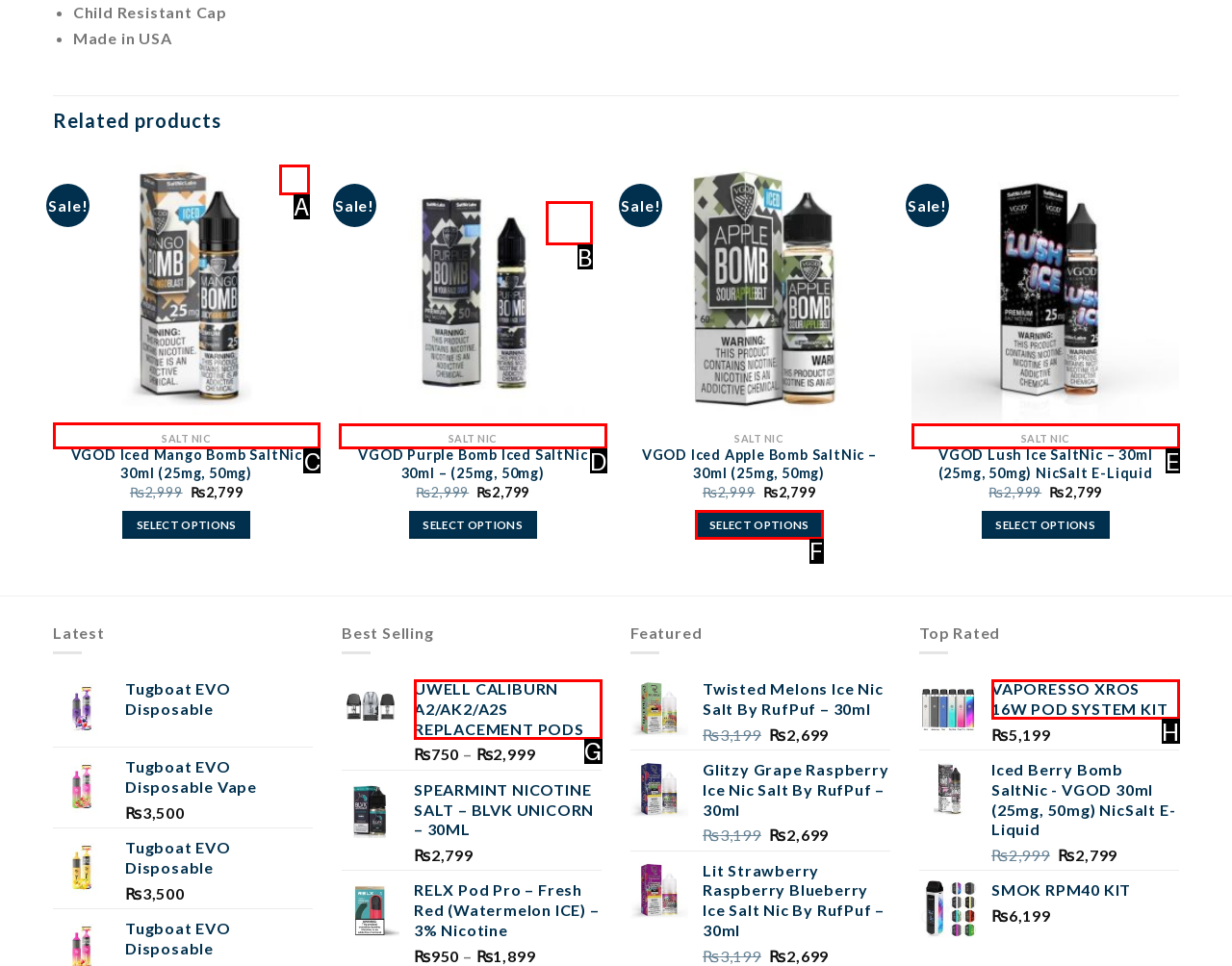To achieve the task: View QUICK VIEW, indicate the letter of the correct choice from the provided options.

C